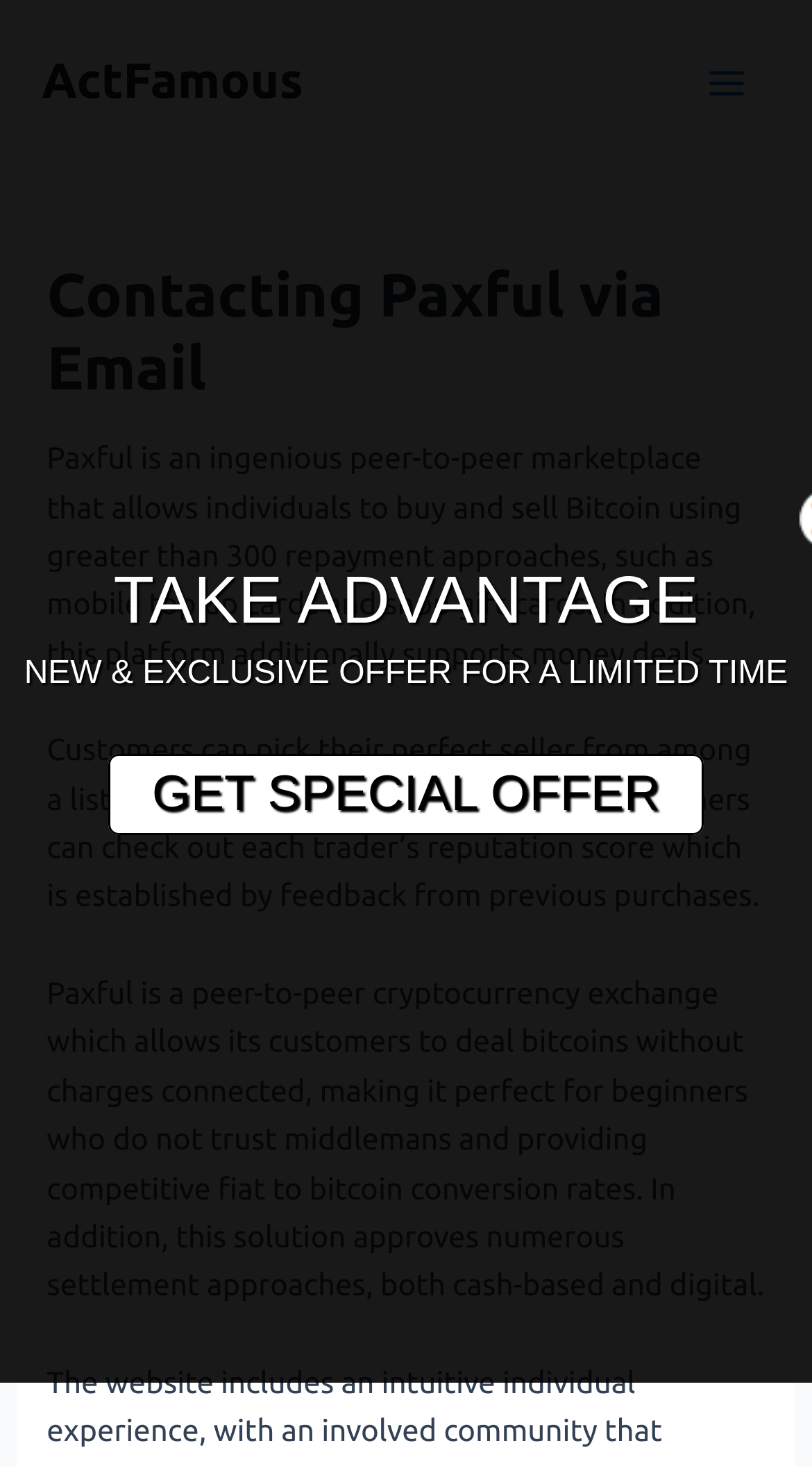What is Paxful?
Could you answer the question with a detailed and thorough explanation?

Based on the StaticText elements, Paxful is described as a peer-to-peer marketplace that allows individuals to buy and sell Bitcoin using various payment approaches, and it also supports money deals.